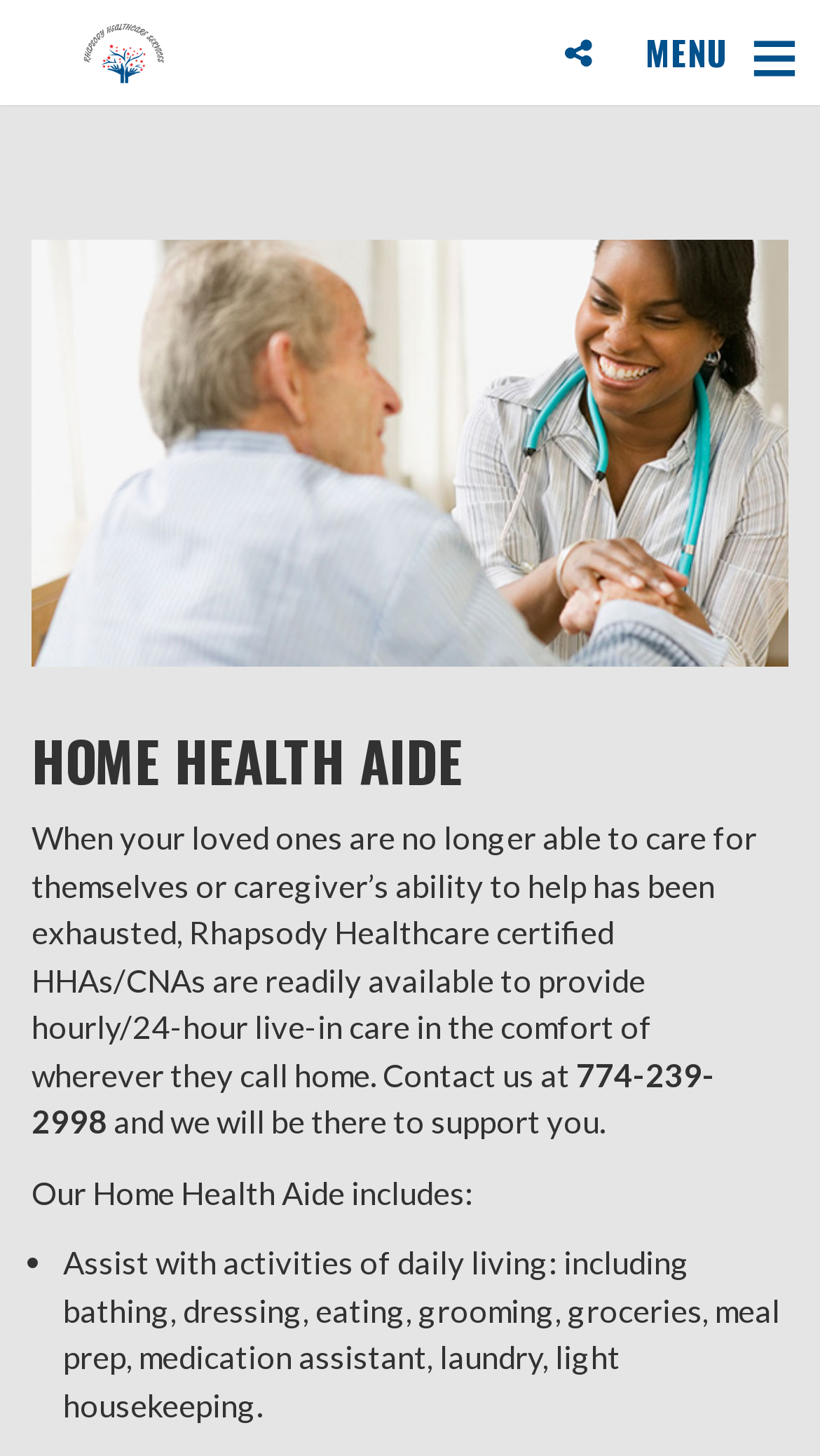Determine the bounding box for the described HTML element: "alt="DENTAL CLINIC"". Ensure the coordinates are four float numbers between 0 and 1 in the format [left, top, right, bottom].

[0.038, 0.014, 0.263, 0.058]